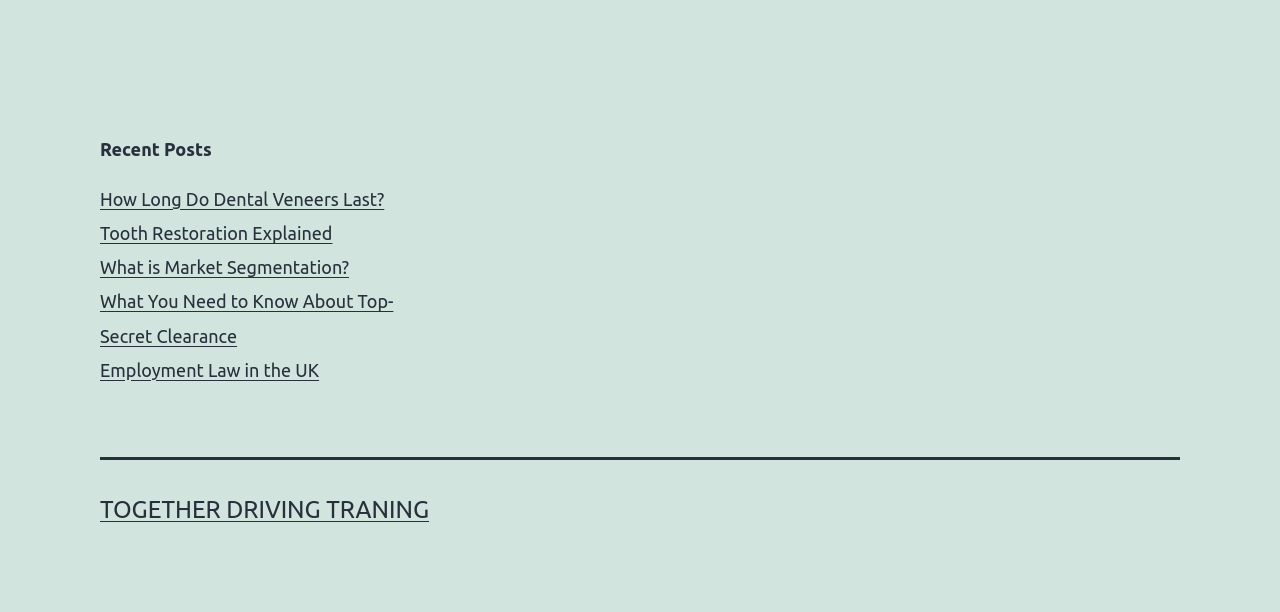Respond with a single word or short phrase to the following question: 
What is the text of the link at the bottom of the page?

TOGETHER DRIVING TRANING